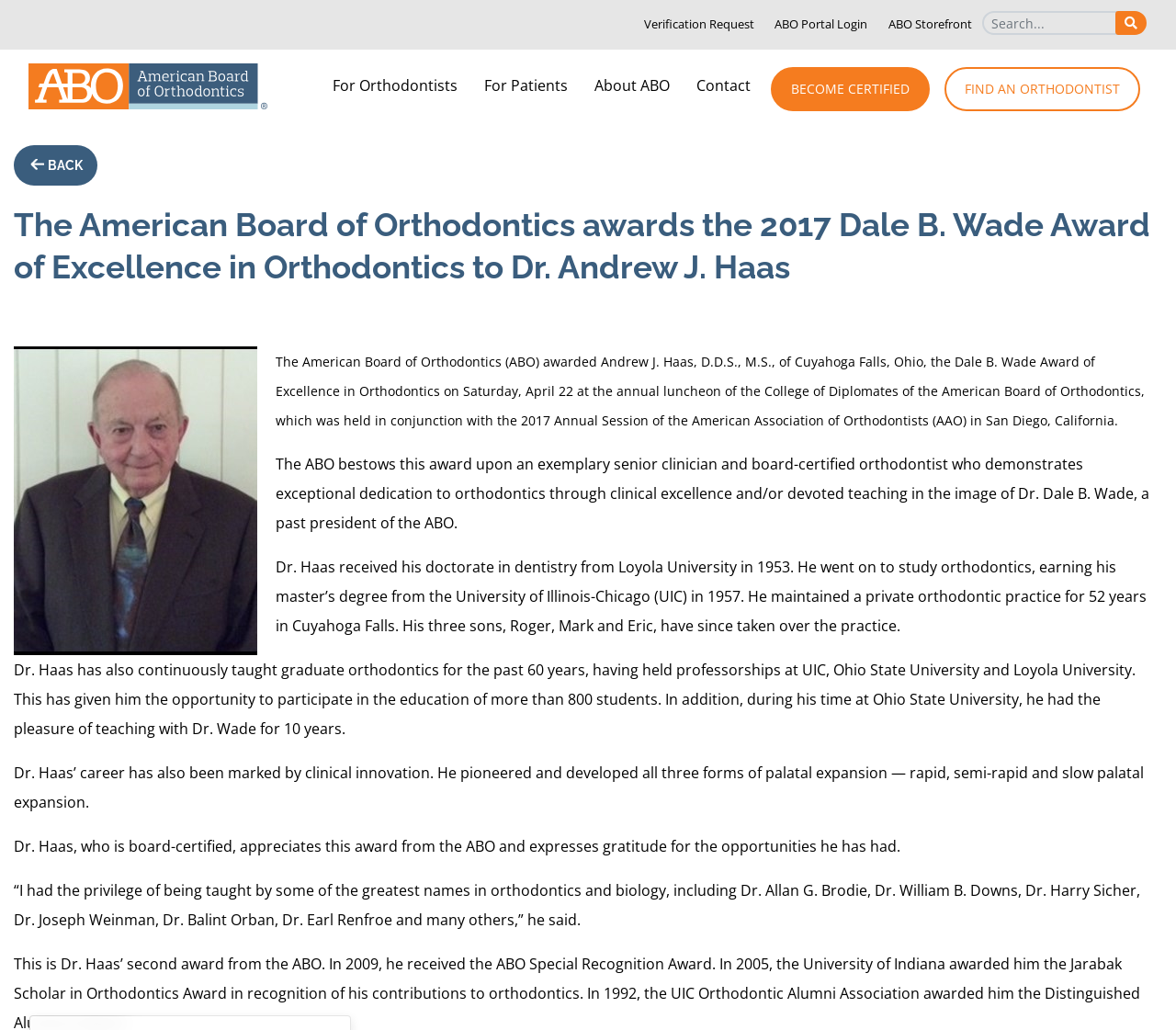What is Dr. Andrew J. Haas awarded?
Based on the screenshot, give a detailed explanation to answer the question.

Based on the webpage content, it is mentioned that 'The American Board of Orthodontics awards the 2017 Dale B. Wade Award of Excellence in Orthodontics to Dr. Andrew J. Haas.' This indicates that Dr. Andrew J. Haas is awarded the Dale B. Wade Award.